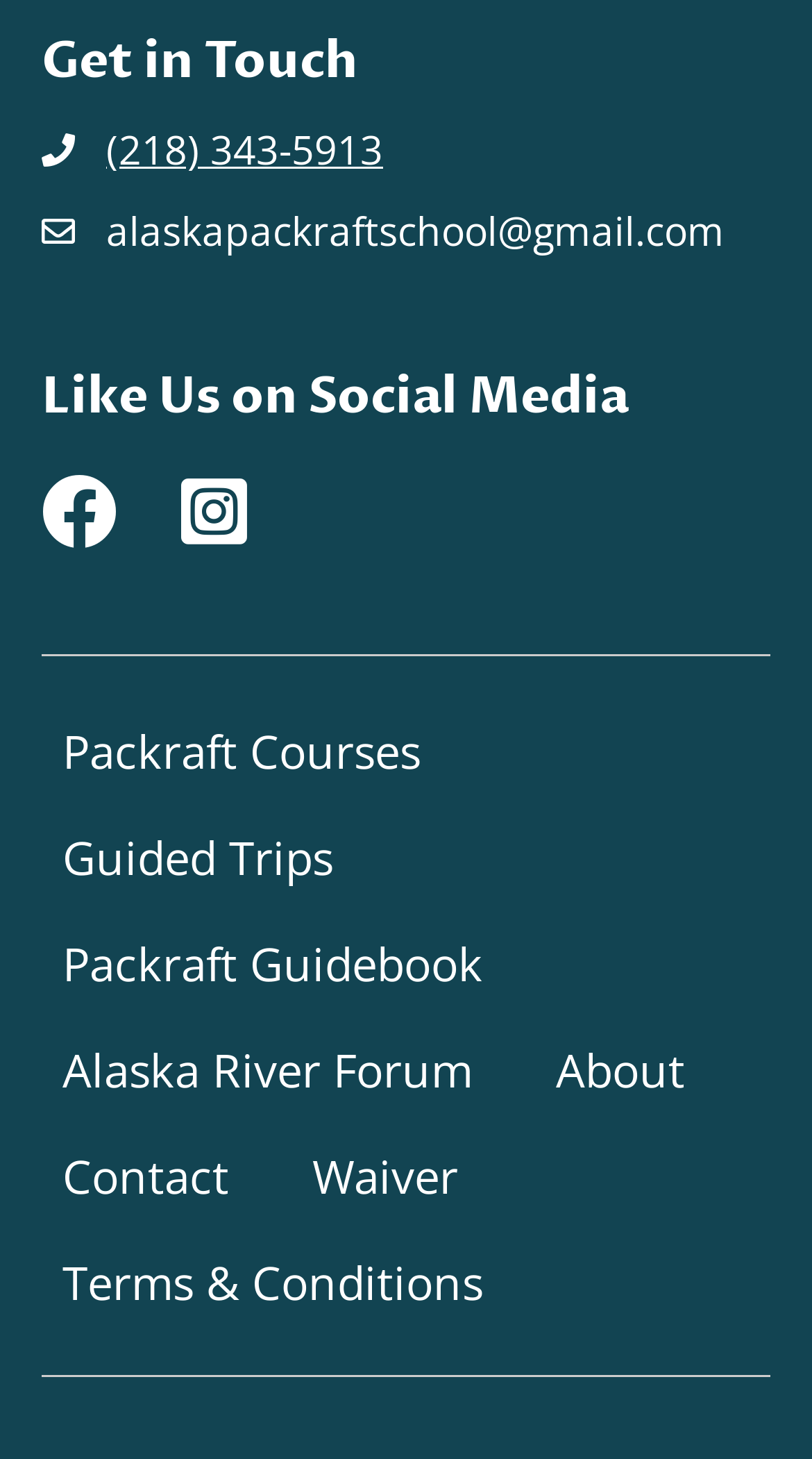Please locate the UI element described by "Terms & Conditions" and provide its bounding box coordinates.

[0.026, 0.842, 0.646, 0.914]